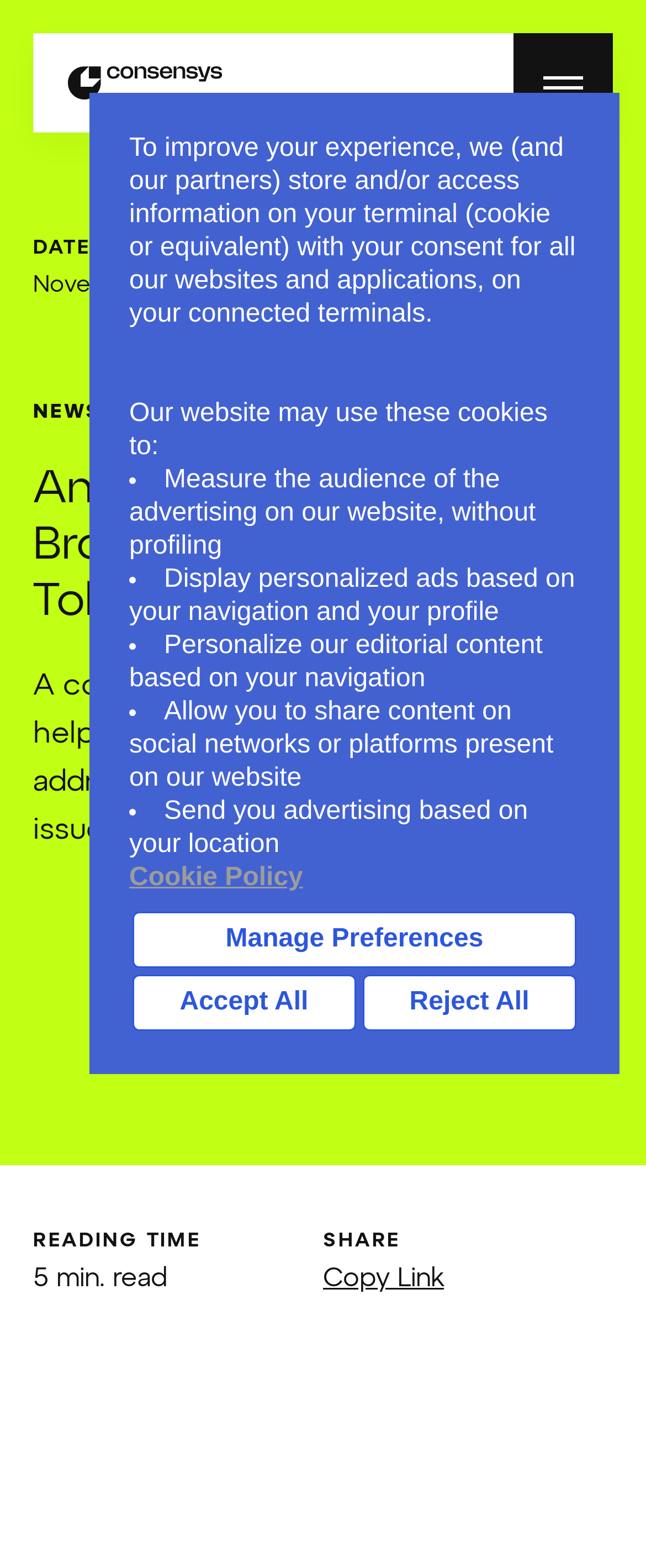Determine the bounding box coordinates of the UI element described below. Use the format (top-left x, top-left y, bottom-right x, bottom-right y) with floating point numbers between 0 and 1: WordPress

None